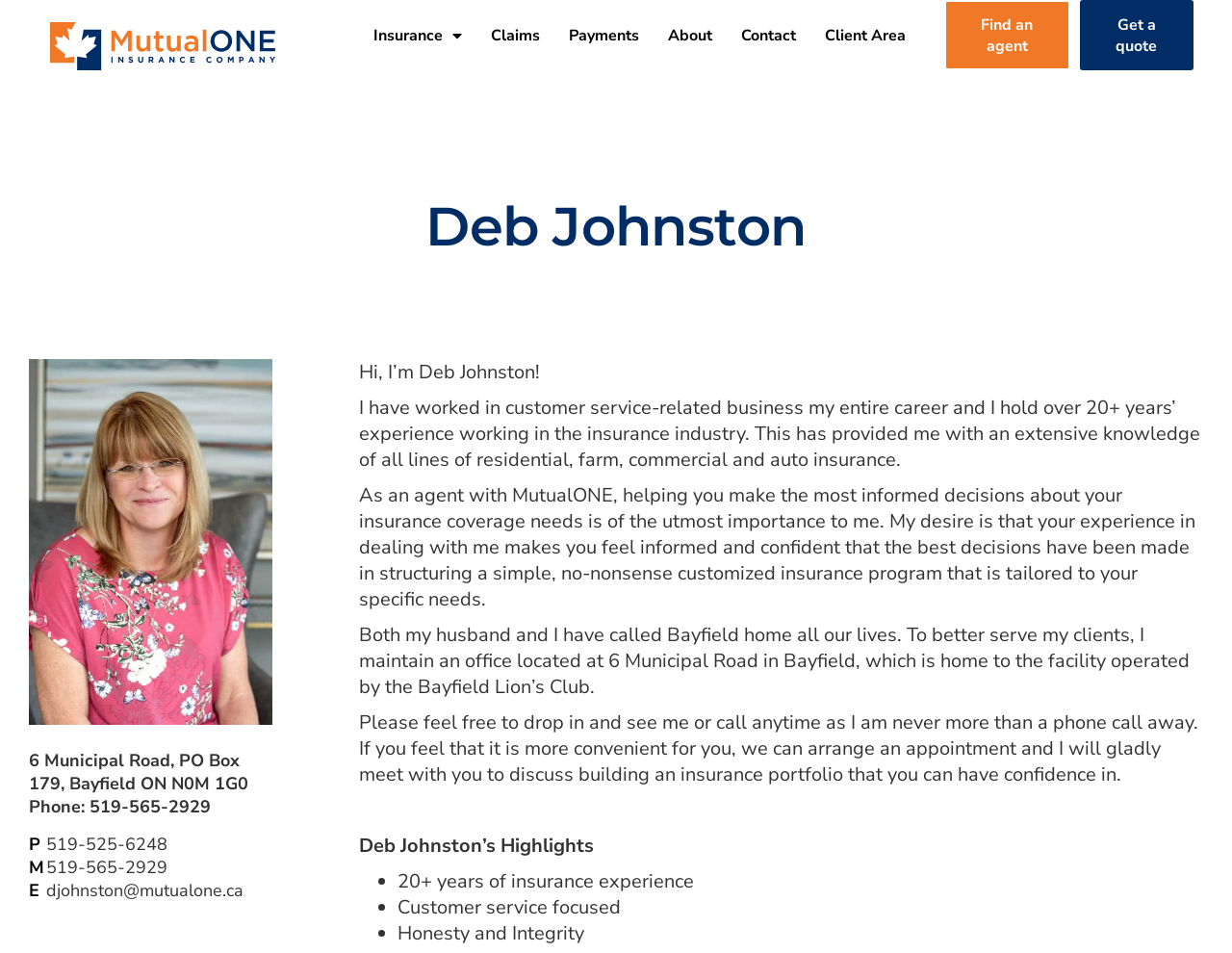Where is Deb Johnston's office located?
Please answer using one word or phrase, based on the screenshot.

6 Municipal Road, Bayfield